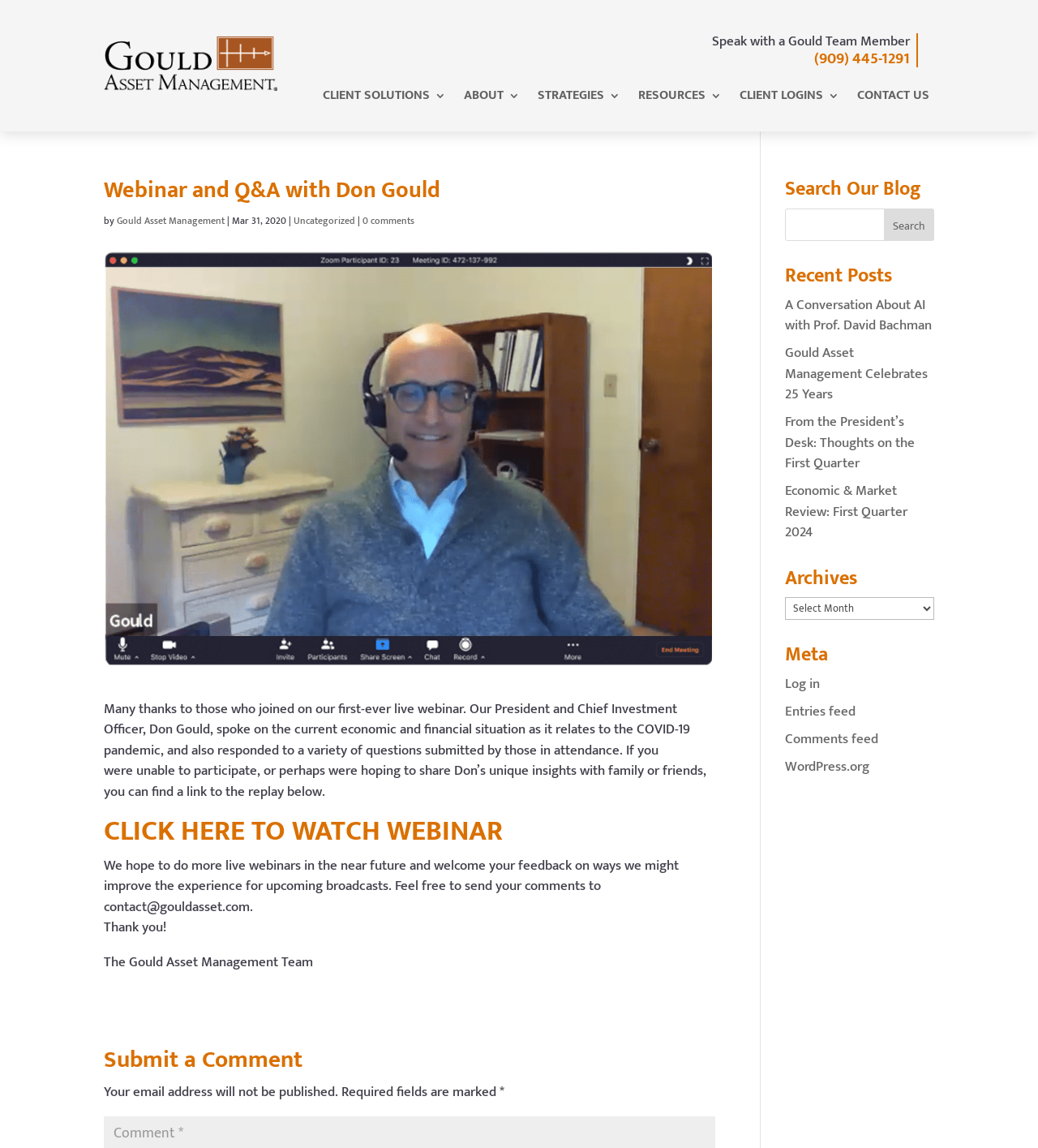How can I watch the webinar?
Please provide a detailed and thorough answer to the question.

To watch the webinar, I can click the link provided below the paragraph, which is labeled as 'CLICK HERE TO WATCH WEBINAR'. This link will open in a new tab, as indicated by the text '(opens in a new tab)'.